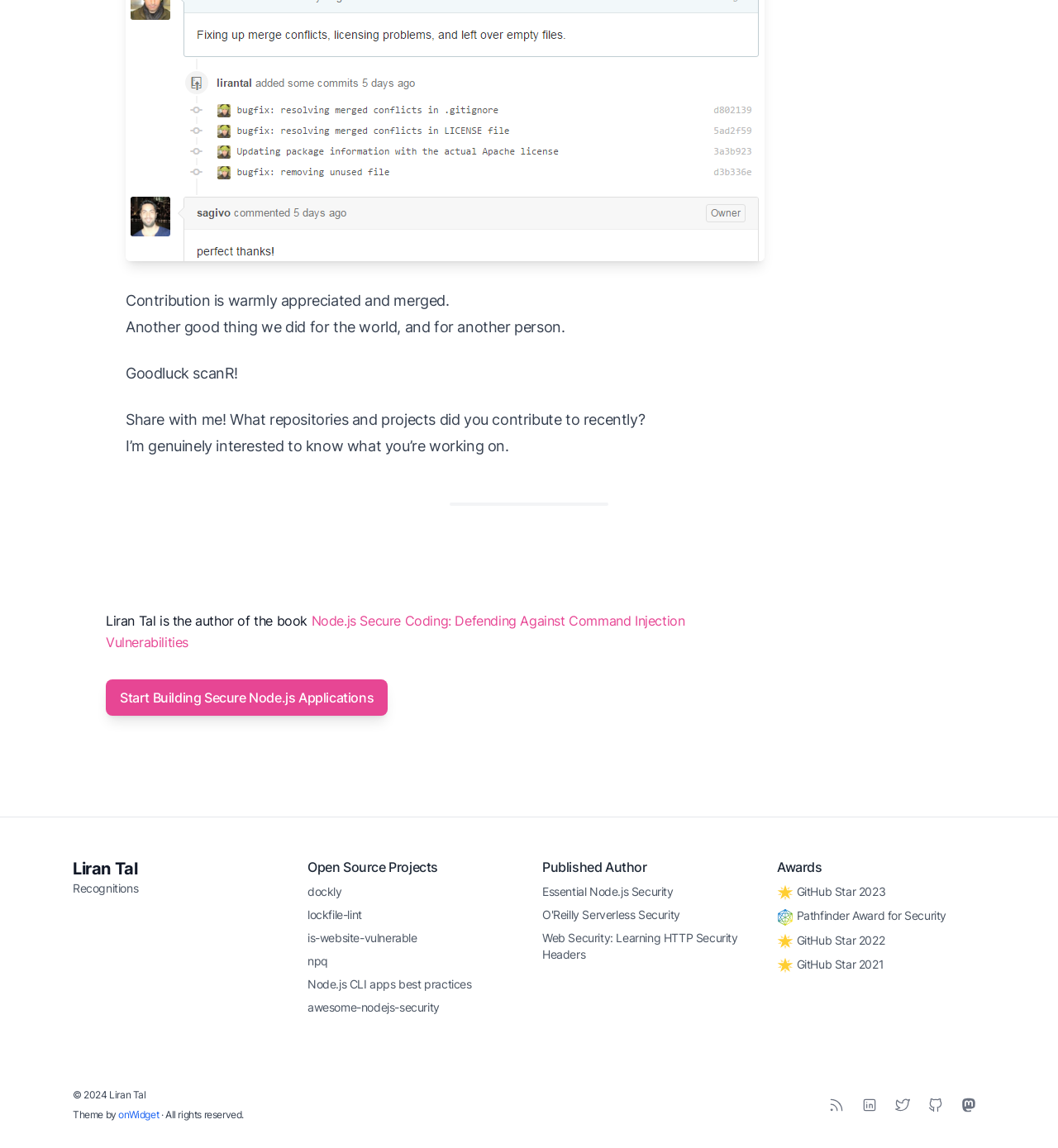Please find the bounding box coordinates of the element that must be clicked to perform the given instruction: "Visit Liran Tal's profile on LinkedIn". The coordinates should be four float numbers from 0 to 1, i.e., [left, top, right, bottom].

[0.806, 0.948, 0.838, 0.977]